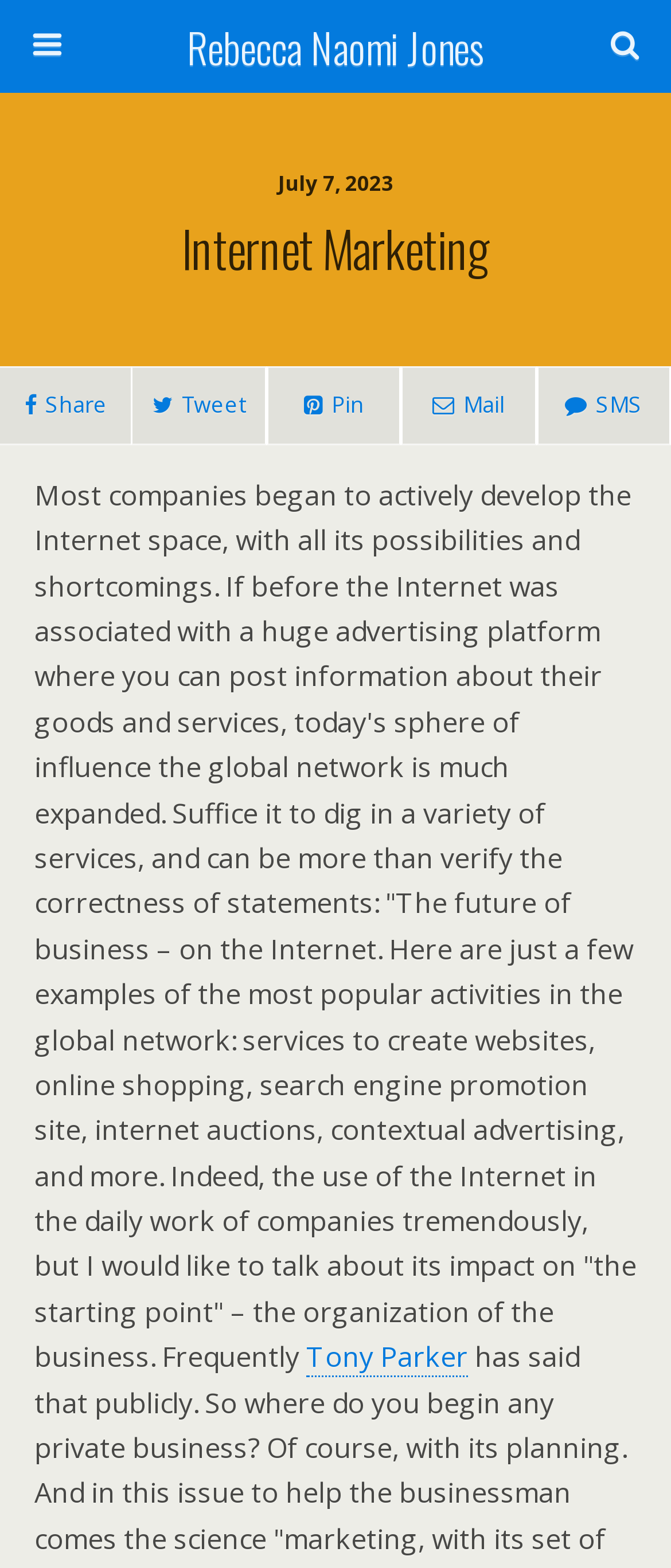Please locate the bounding box coordinates of the element that should be clicked to complete the given instruction: "Subscribe to the newsletter".

None